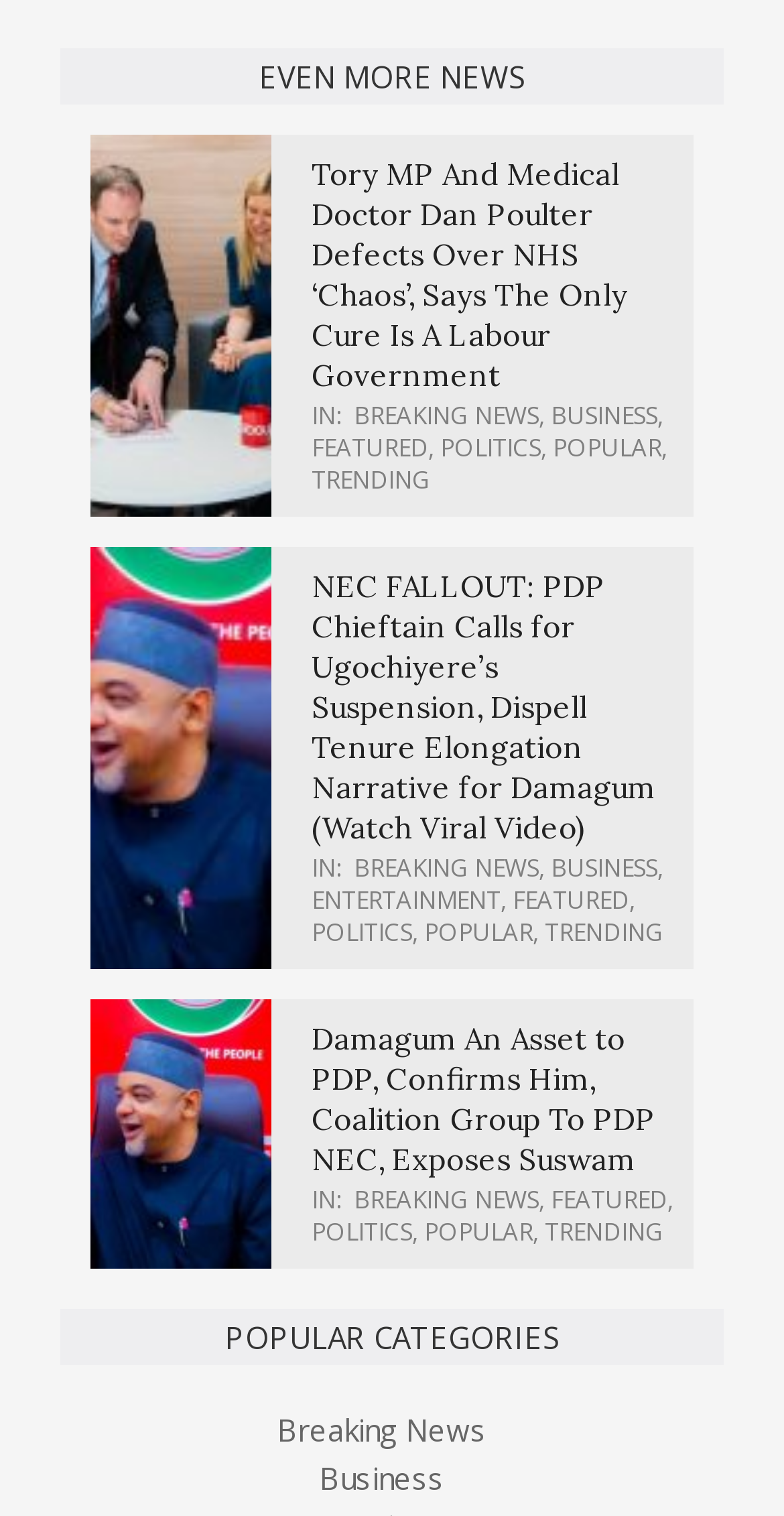Provide a one-word or short-phrase response to the question:
How many links are on this webpage?

19